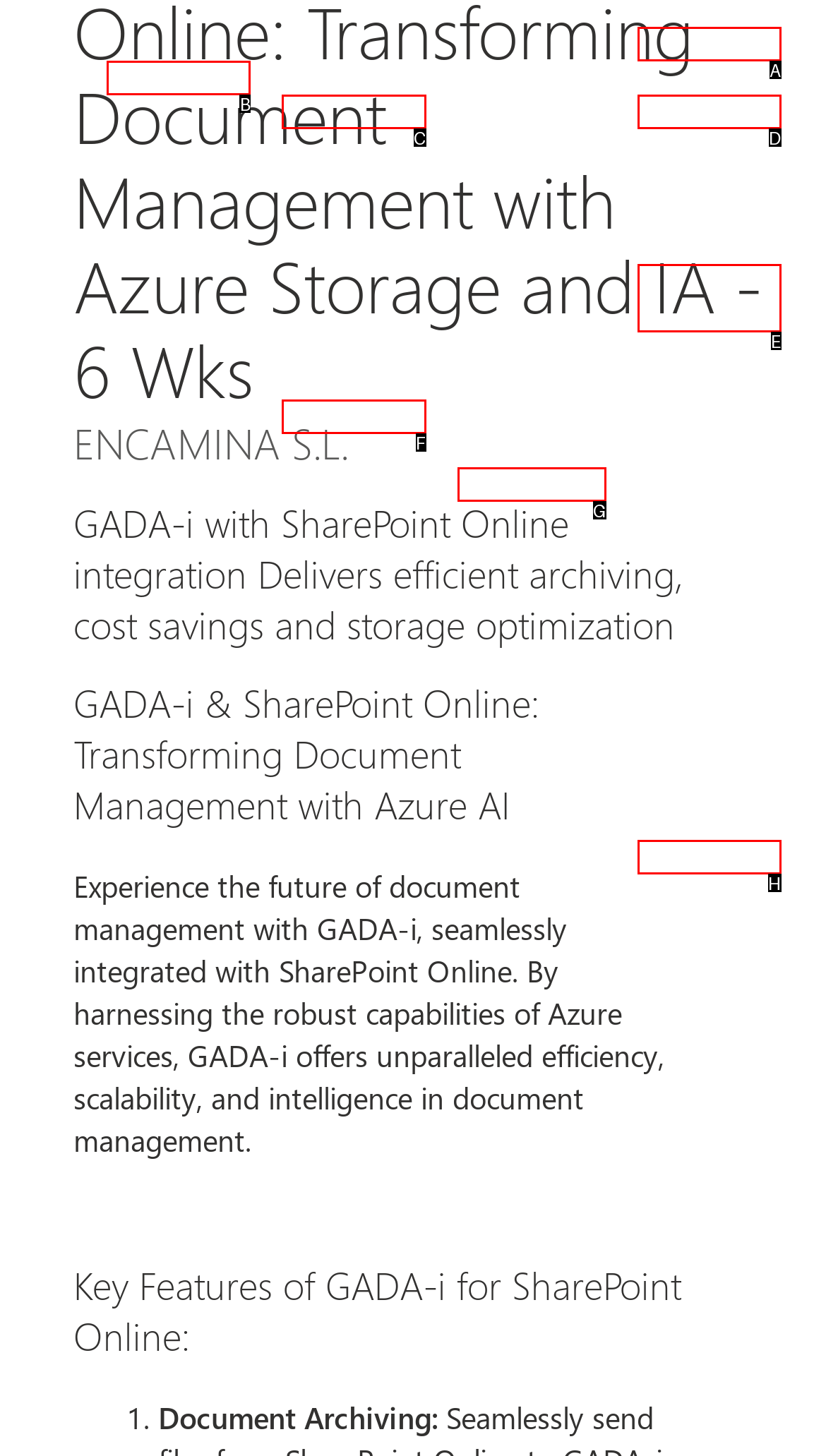Identify the HTML element that corresponds to the following description: El Salvador. Provide the letter of the correct option from the presented choices.

F